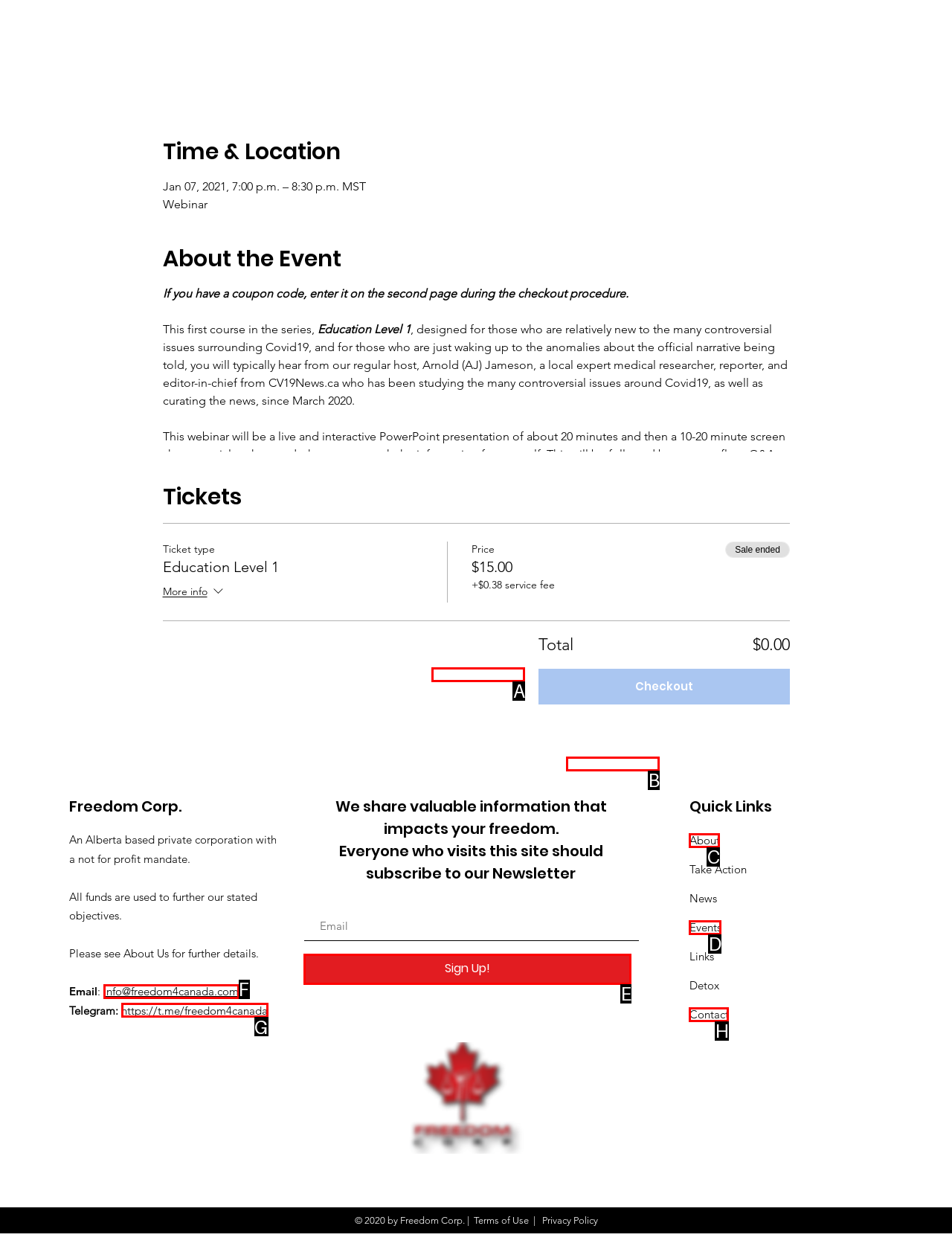Determine the letter of the element to click to accomplish this task: Click the 'Sign Up!' button. Respond with the letter.

E